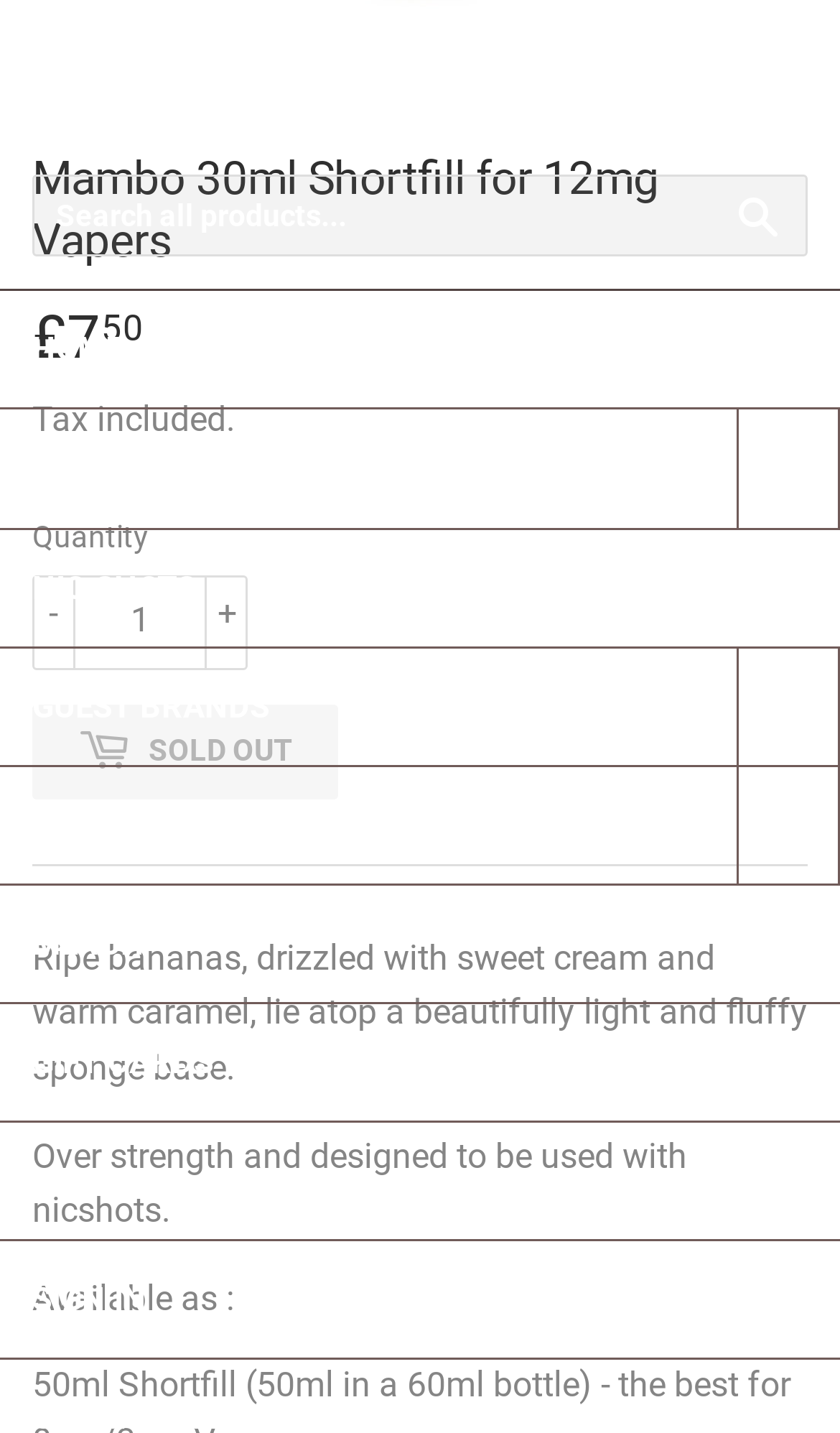Identify the bounding box coordinates of the clickable region necessary to fulfill the following instruction: "Click SIGN IN". The bounding box coordinates should be four float numbers between 0 and 1, i.e., [left, top, right, bottom].

[0.0, 0.866, 1.0, 0.947]